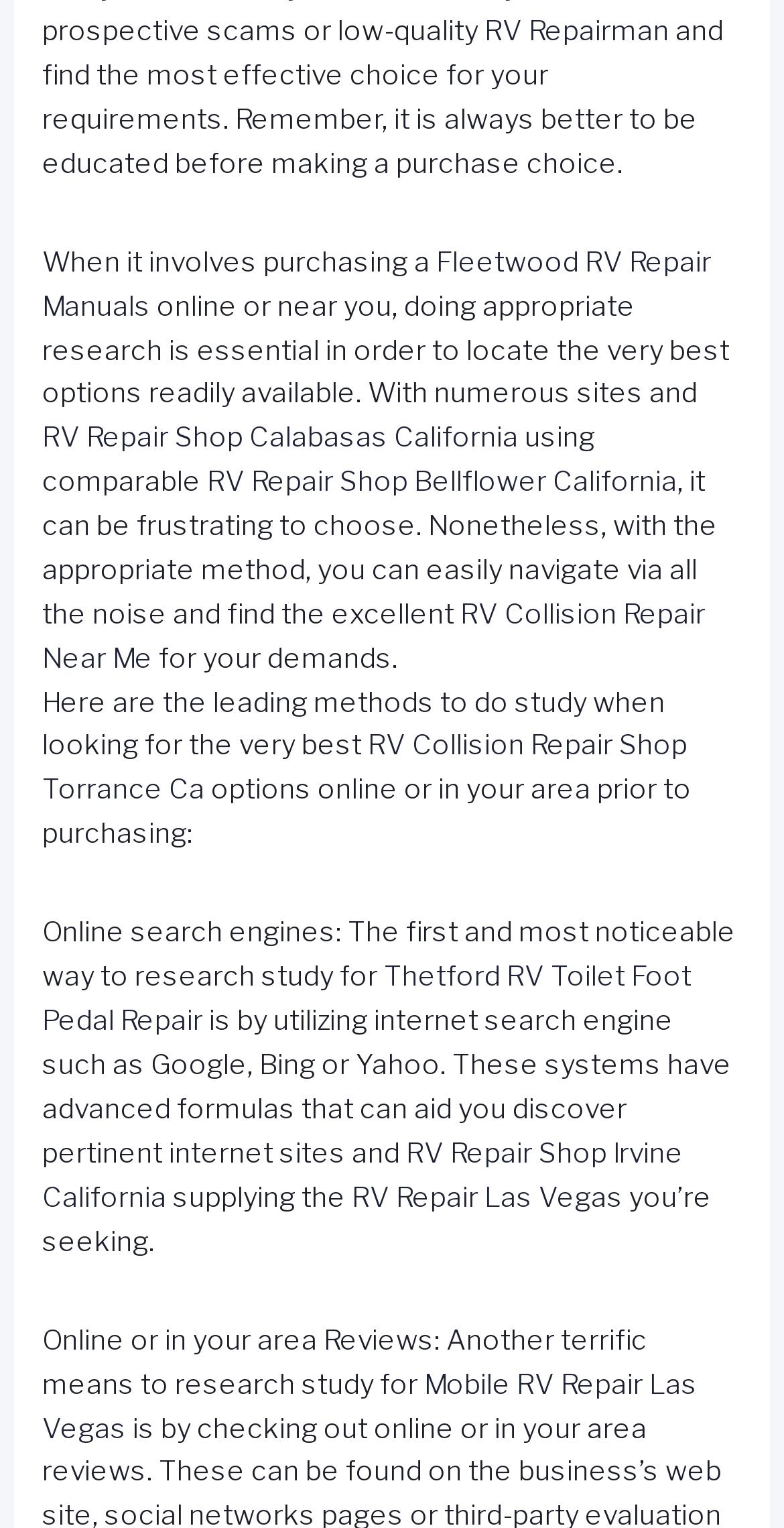Identify the bounding box coordinates of the area that should be clicked in order to complete the given instruction: "Explore RV Collision Repair Near Me". The bounding box coordinates should be four float numbers between 0 and 1, i.e., [left, top, right, bottom].

[0.054, 0.391, 0.9, 0.441]